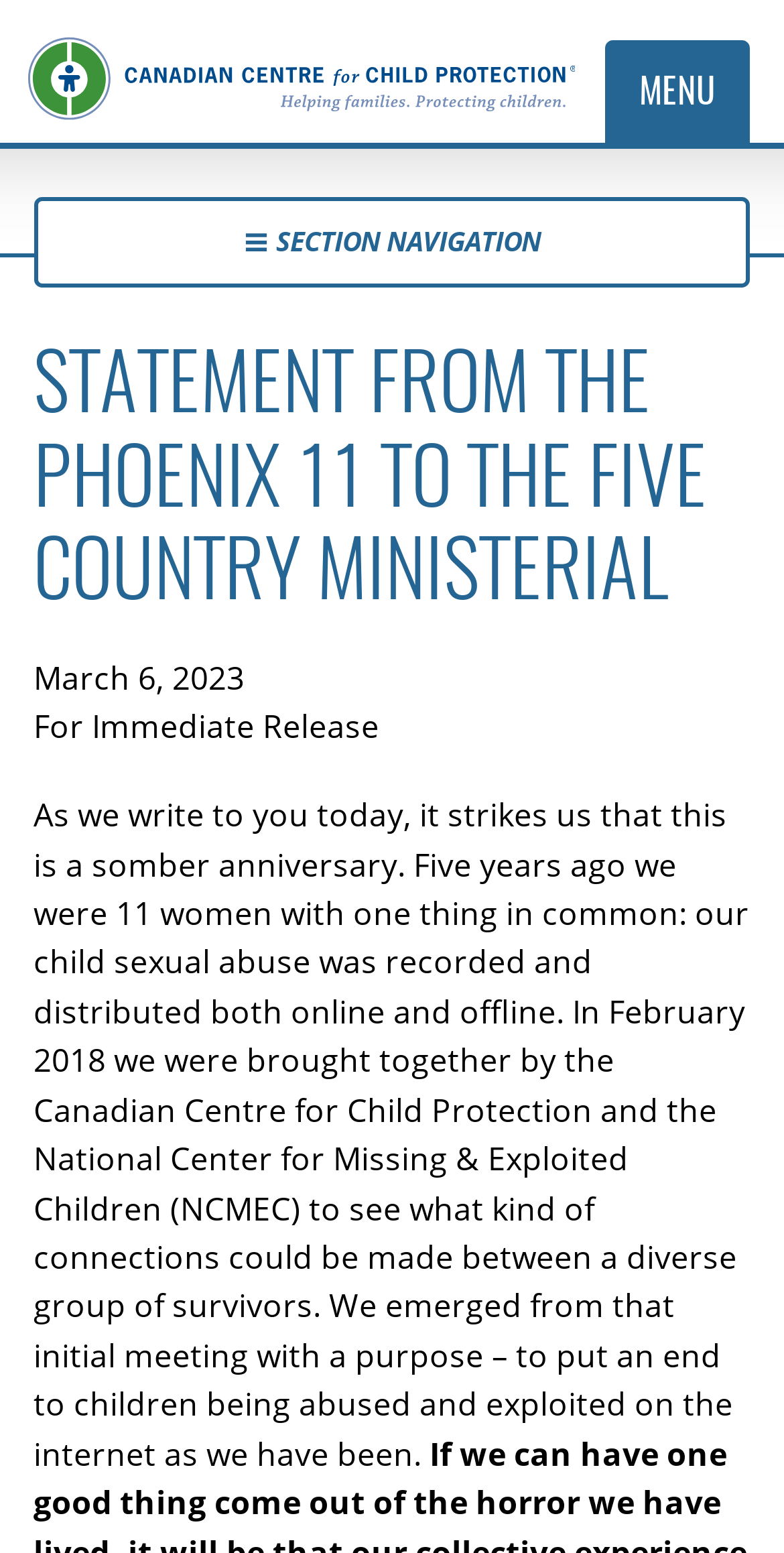What is the function of the 'Back to top' link?
Please respond to the question thoroughly and include all relevant details.

The 'Back to top' link is located at the bottom of the webpage, and its function is to allow the user to scroll back to the top of the page when clicked.